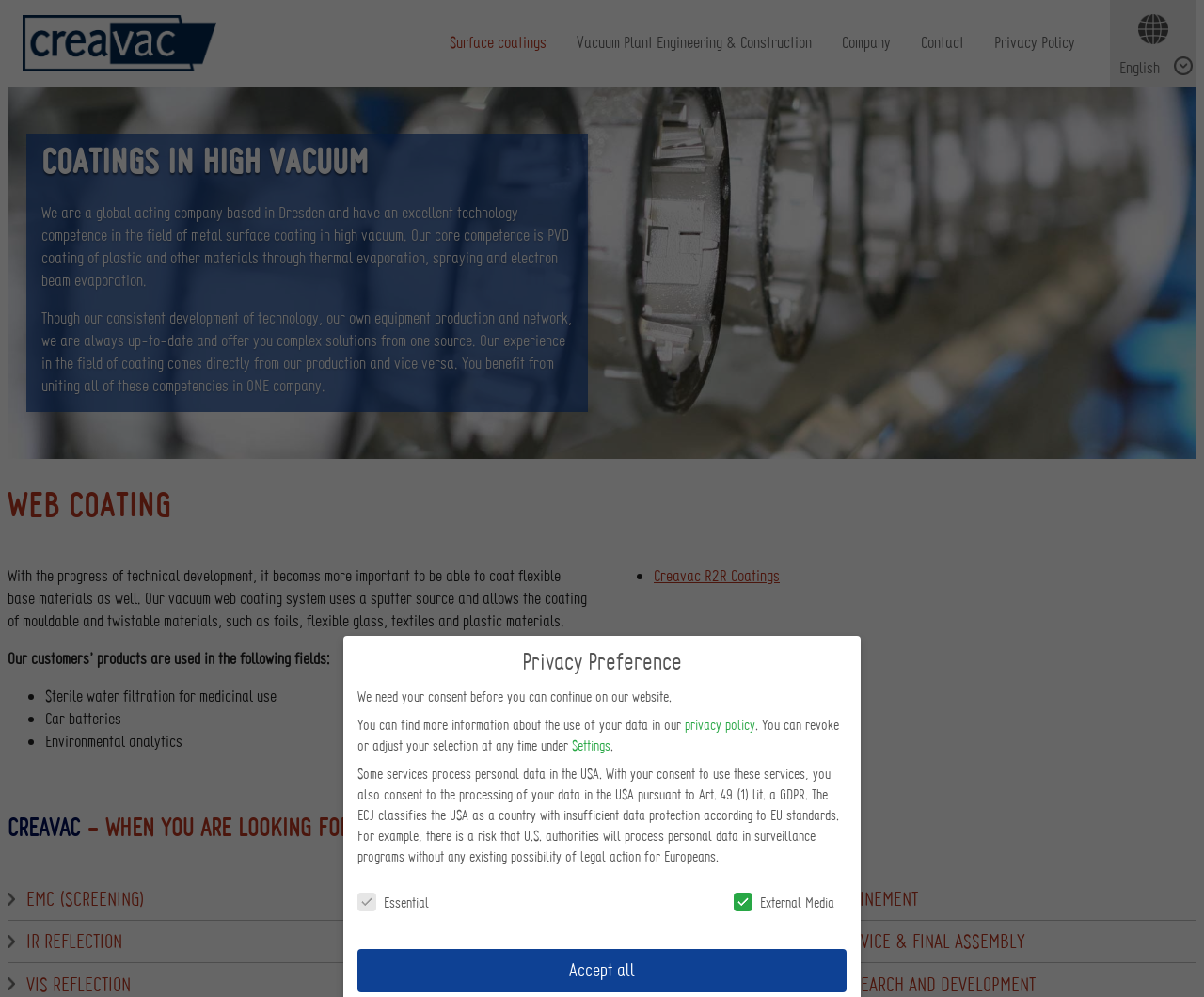Find the bounding box coordinates for the area that should be clicked to accomplish the instruction: "Learn about Surface coatings".

[0.361, 0.0, 0.466, 0.085]